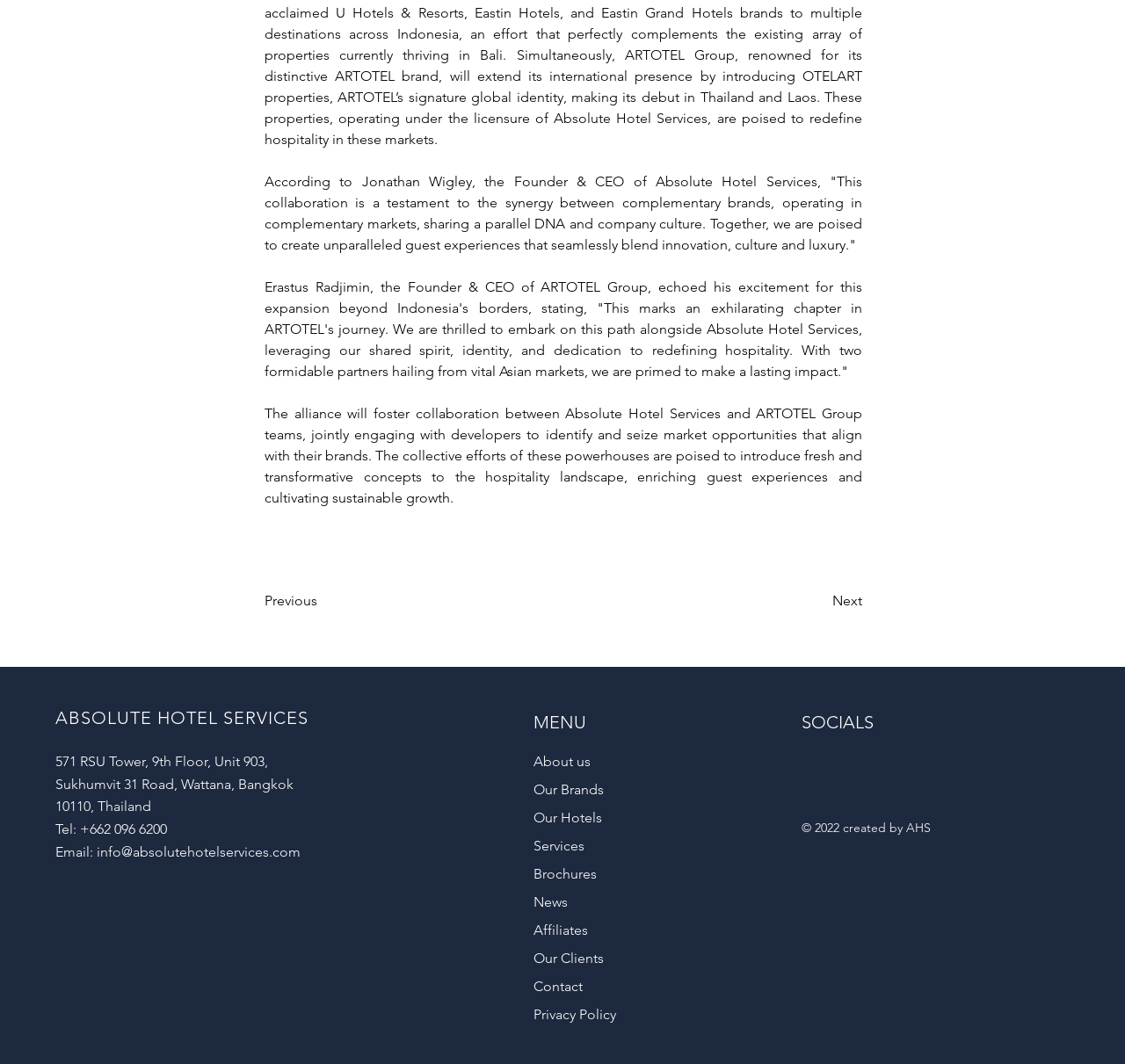What is the email address provided on the webpage?
Please ensure your answer to the question is detailed and covers all necessary aspects.

The email address is provided at the bottom of the page, along with the company's address and phone number.